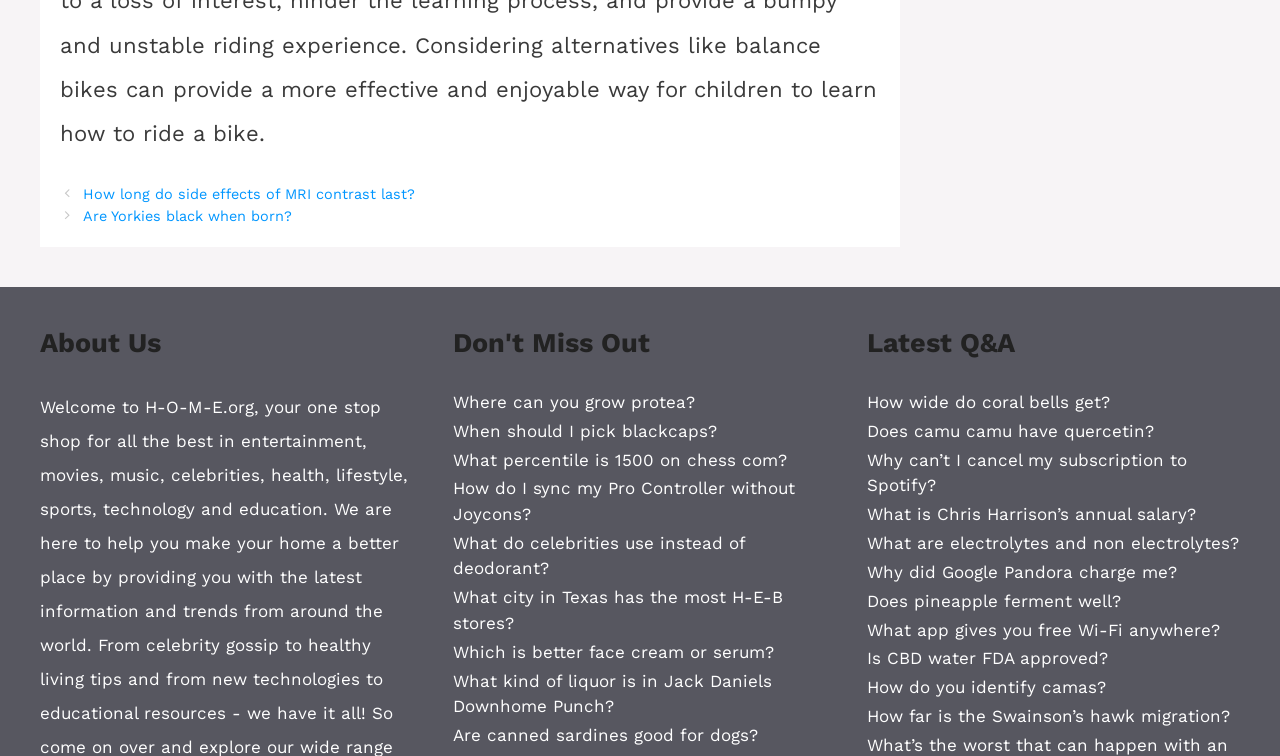Please answer the following question using a single word or phrase: 
How many links are listed in the footer section?

2